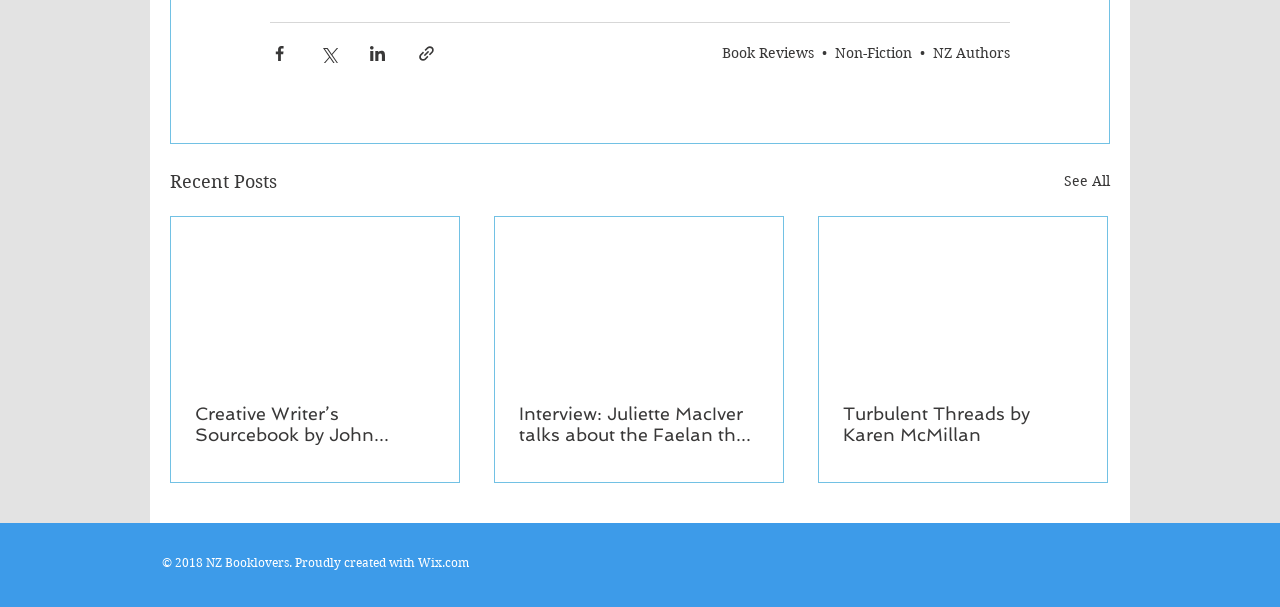Locate the bounding box of the UI element described by: "Turbulent Threads by Karen McMillan" in the given webpage screenshot.

[0.64, 0.357, 0.865, 0.794]